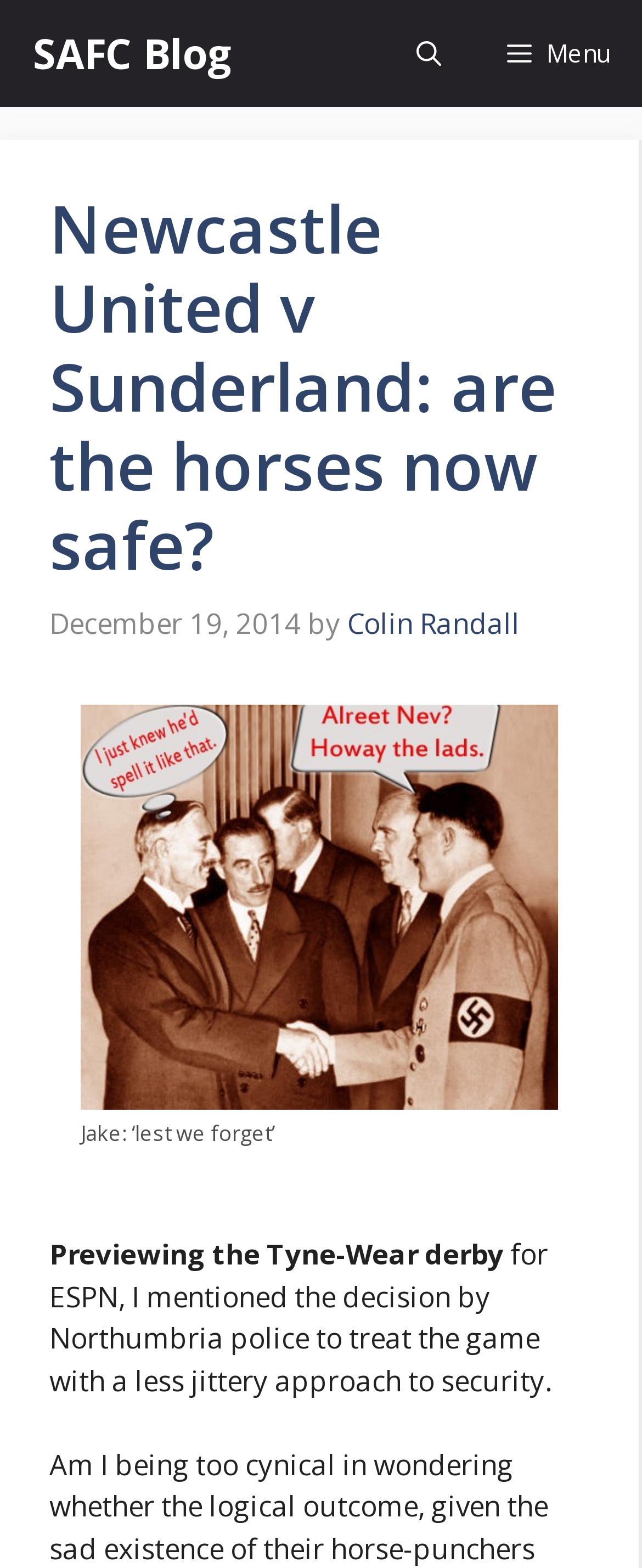Using the webpage screenshot, locate the HTML element that fits the following description and provide its bounding box: "Menu".

[0.738, 0.0, 1.0, 0.068]